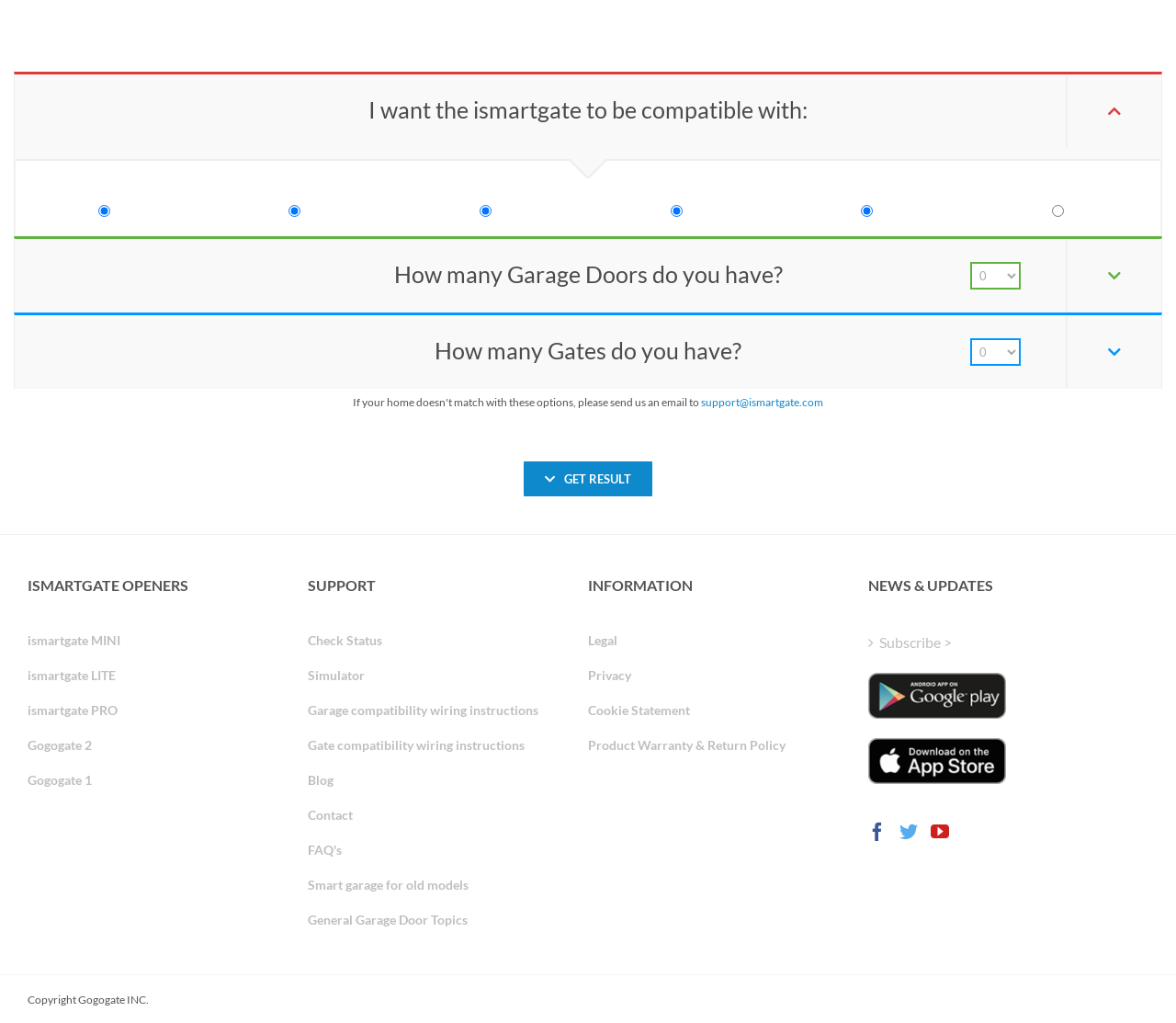Pinpoint the bounding box coordinates of the area that should be clicked to complete the following instruction: "Subscribe to news and updates". The coordinates must be given as four float numbers between 0 and 1, i.e., [left, top, right, bottom].

[0.748, 0.617, 0.969, 0.639]